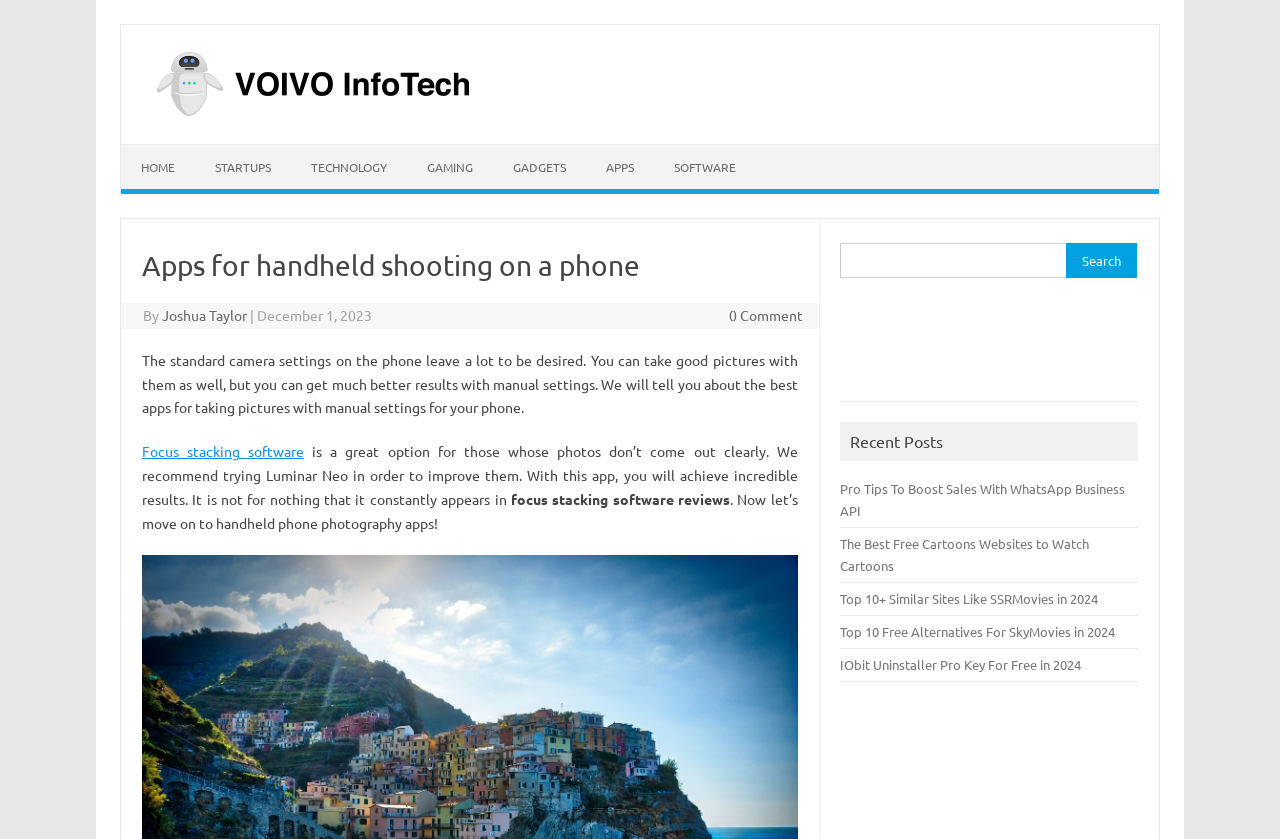Please pinpoint the bounding box coordinates for the region I should click to adhere to this instruction: "Go to the homepage".

[0.095, 0.173, 0.152, 0.226]